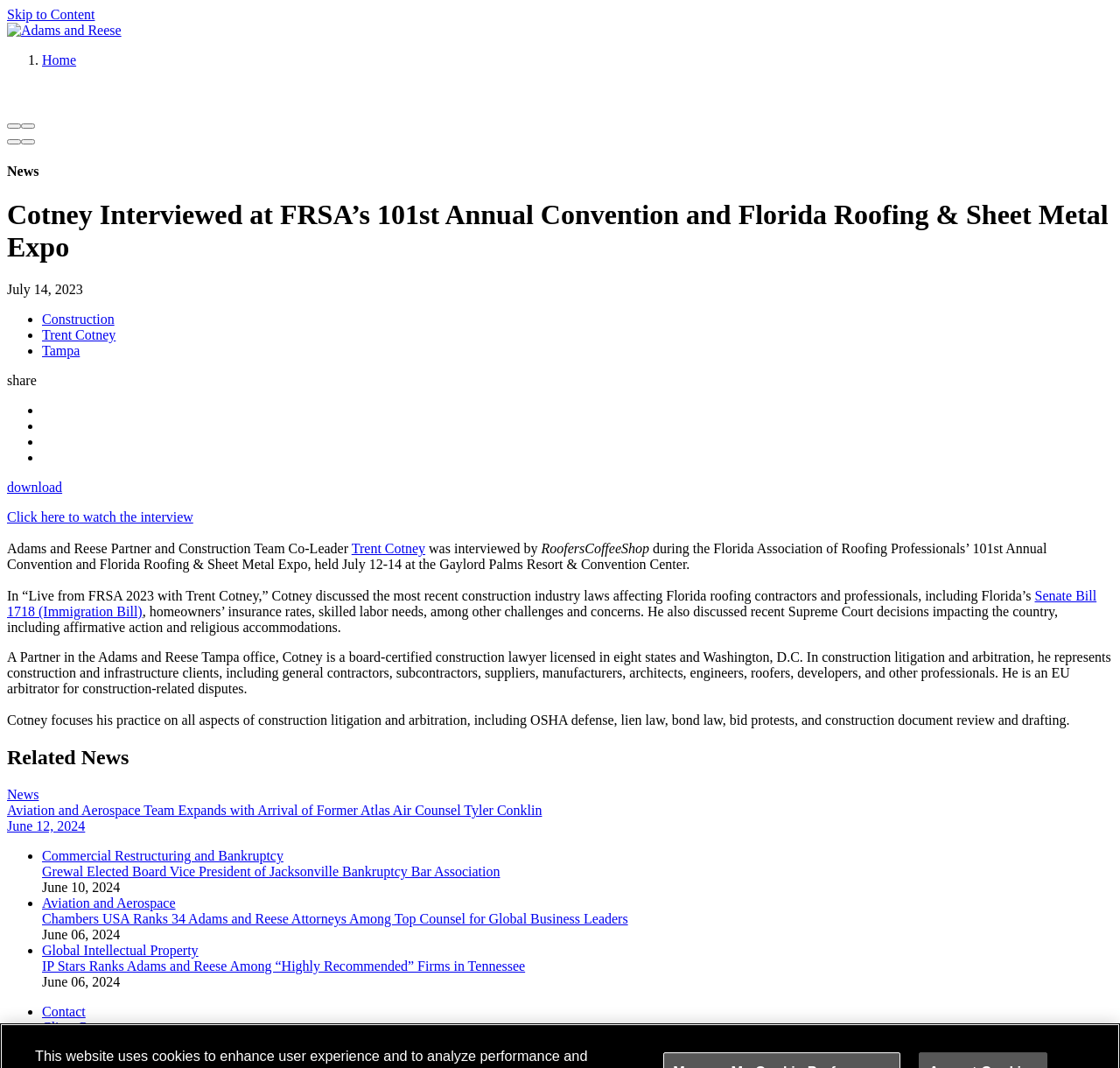Provide a short answer to the following question with just one word or phrase: What is the name of the event where Trent Cotney was interviewed?

Florida Roofing & Sheet Metal Expo